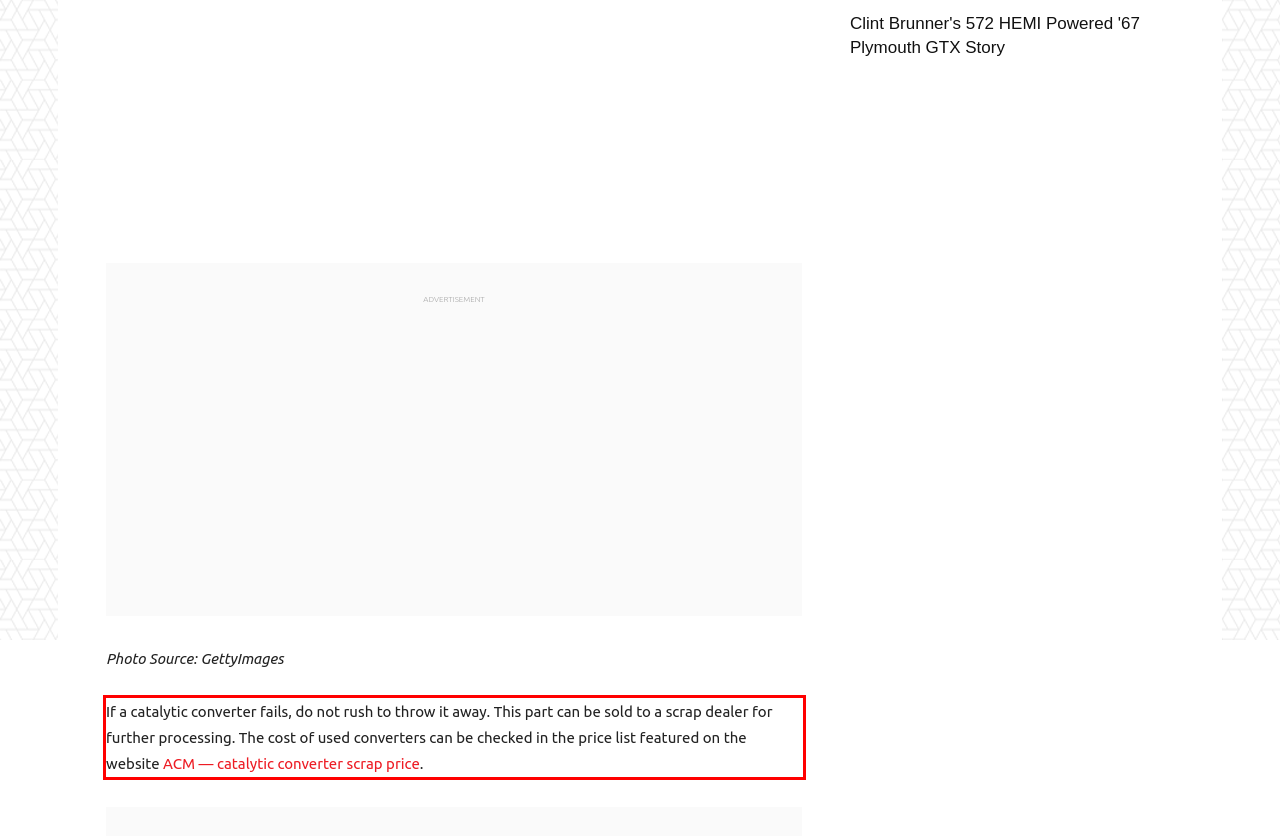Inspect the webpage screenshot that has a red bounding box and use OCR technology to read and display the text inside the red bounding box.

If a catalytic converter fails, do not rush to throw it away. This part can be sold to a scrap dealer for further processing. The cost of used converters can be checked in the price list featured on the website ACM — catalytic converter scrap price.